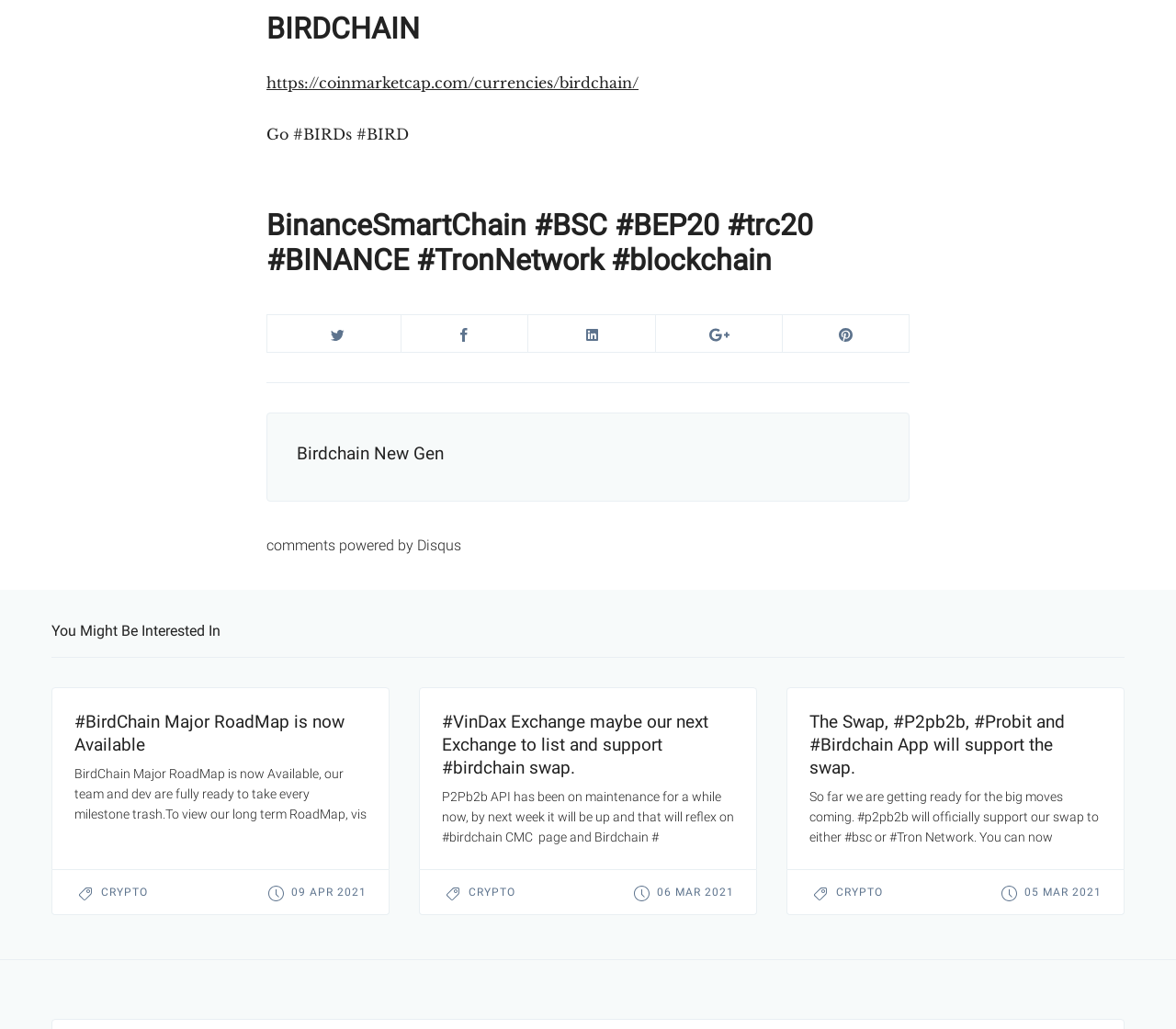Determine the bounding box coordinates of the section I need to click to execute the following instruction: "Share on Twitter". Provide the coordinates as four float numbers between 0 and 1, i.e., [left, top, right, bottom].

[0.234, 0.307, 0.341, 0.342]